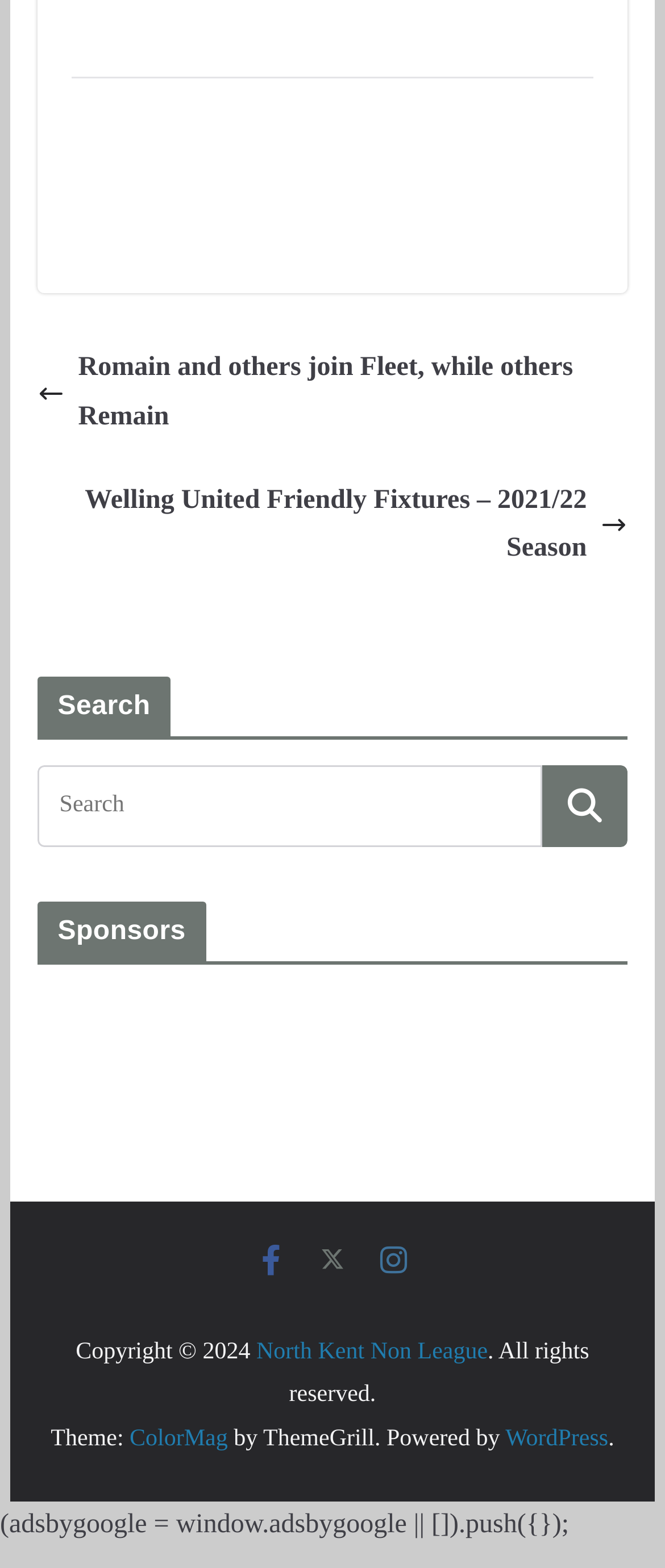Answer succinctly with a single word or phrase:
What is the theme of the webpage?

ColorMag